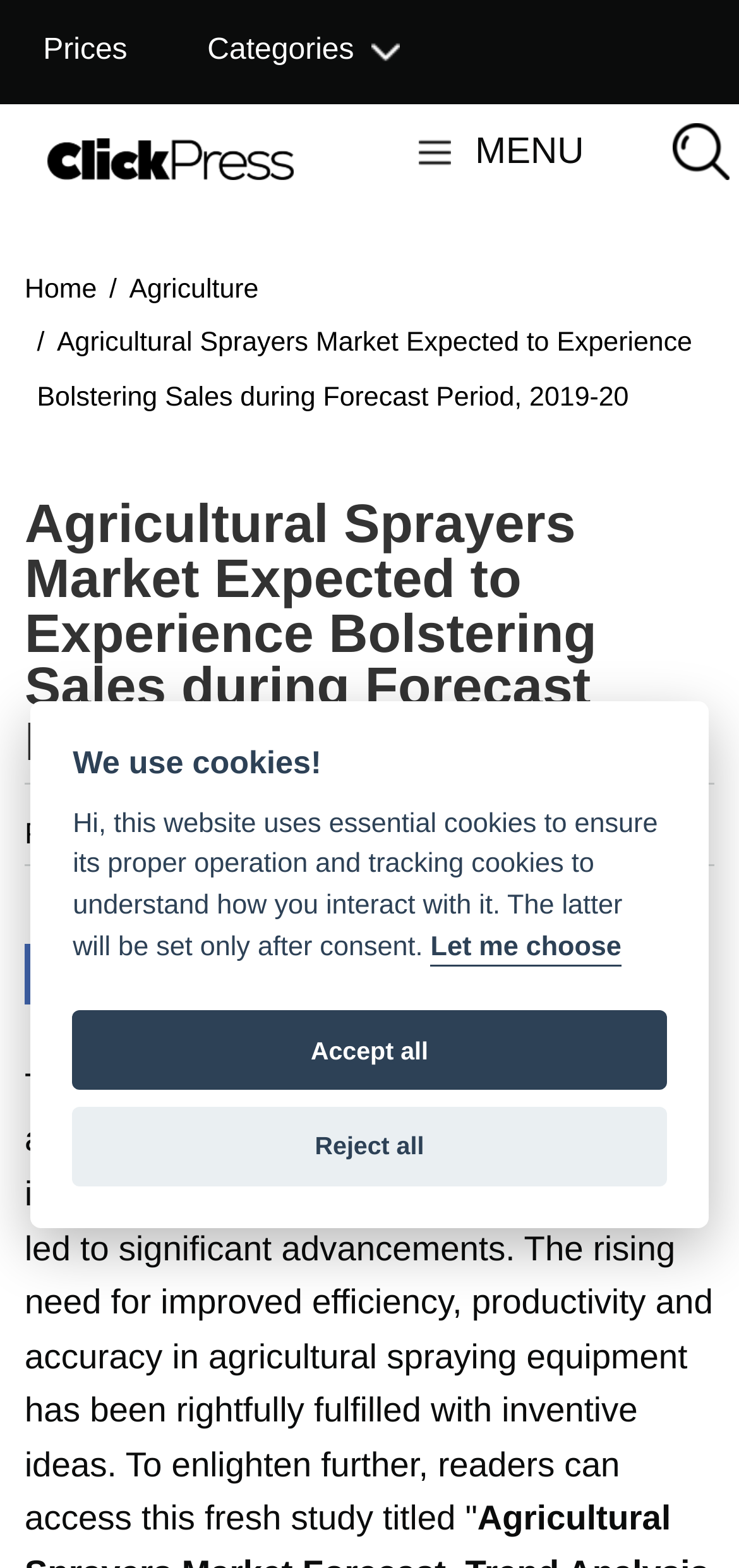Use one word or a short phrase to answer the question provided: 
What is the main topic of the article?

Agricultural sprayers market